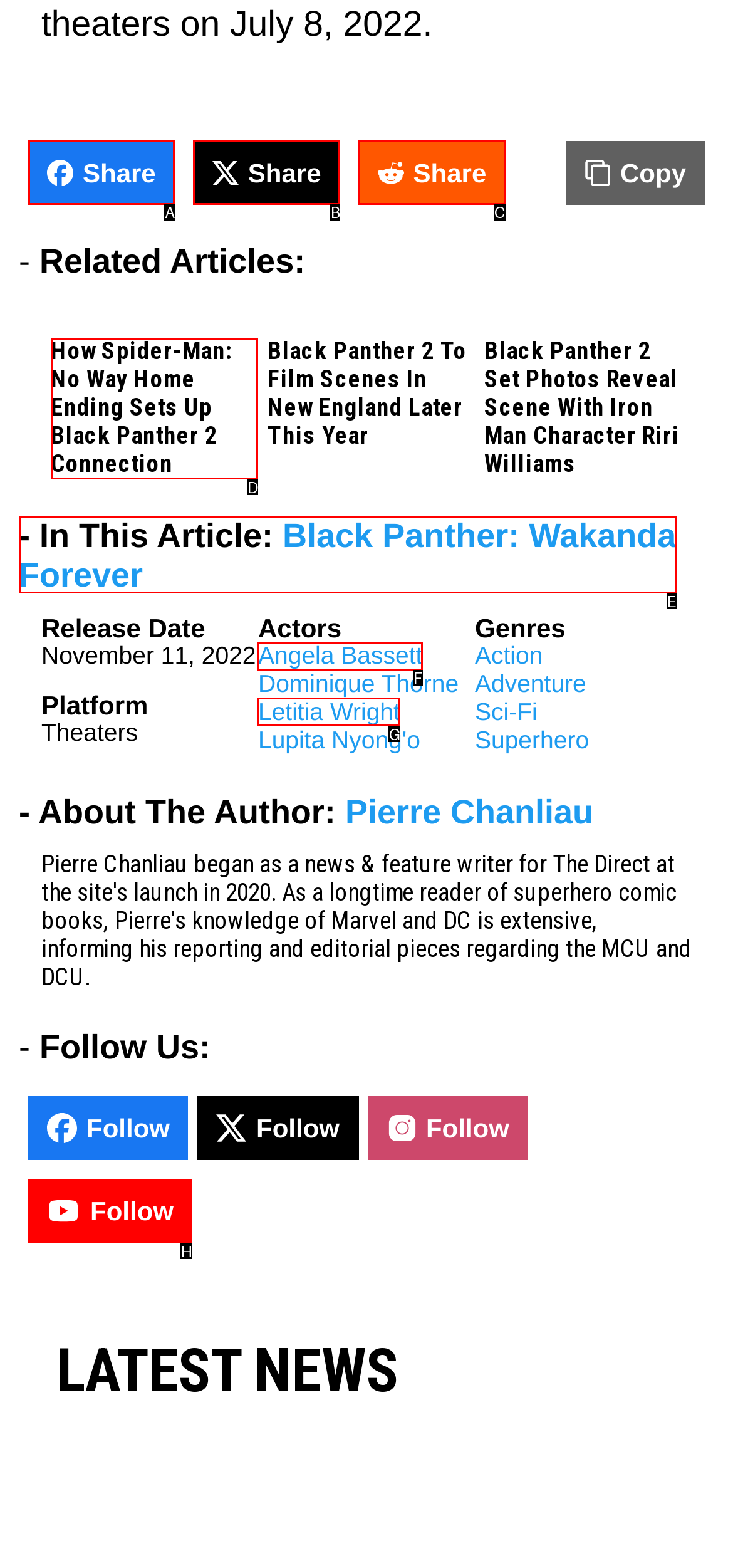Choose the option that best matches the description: Black Panther: Wakanda Forever
Indicate the letter of the matching option directly.

E